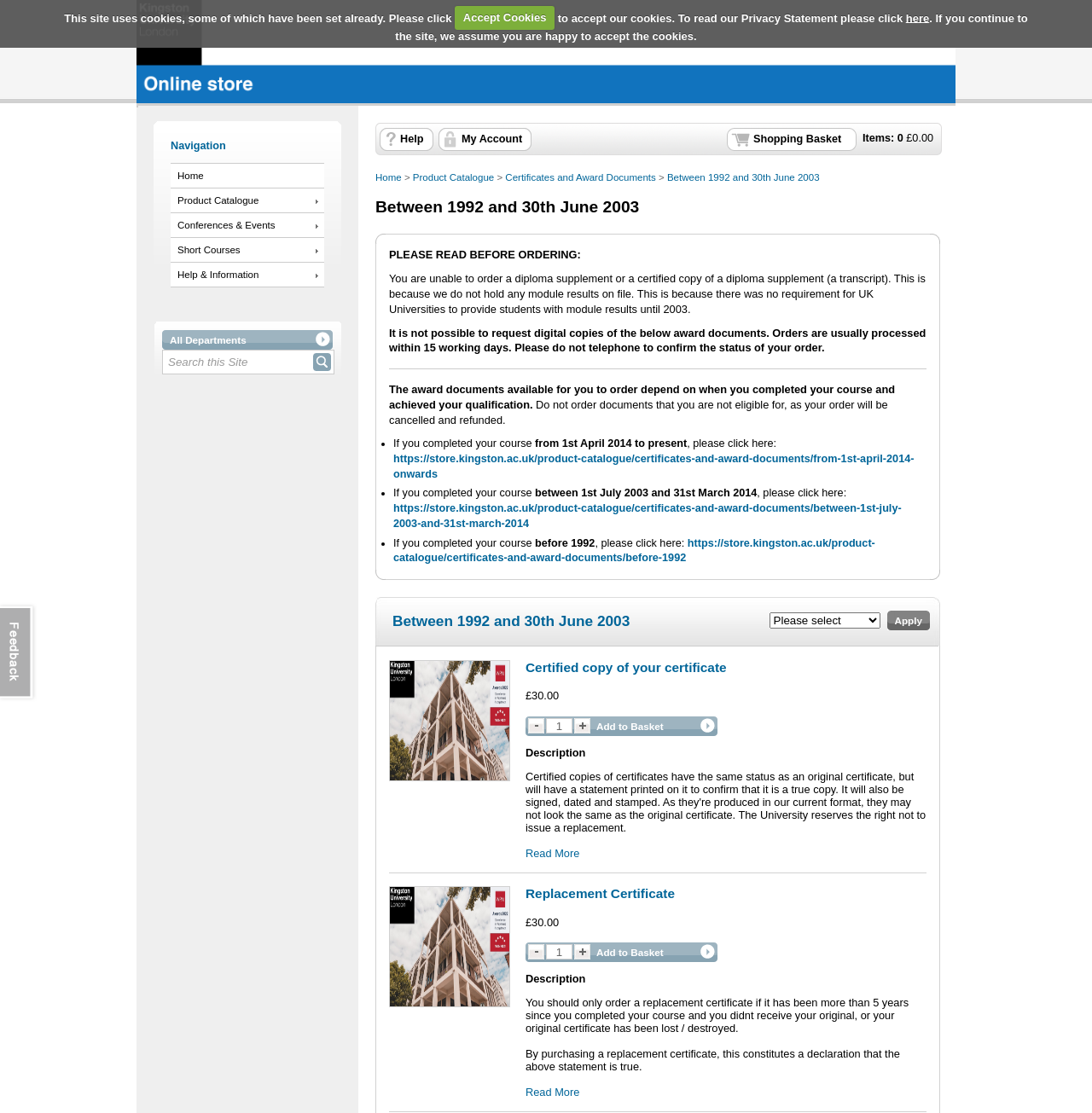What is the minimum time to process an order?
Based on the screenshot, provide a one-word or short-phrase response.

15 working days